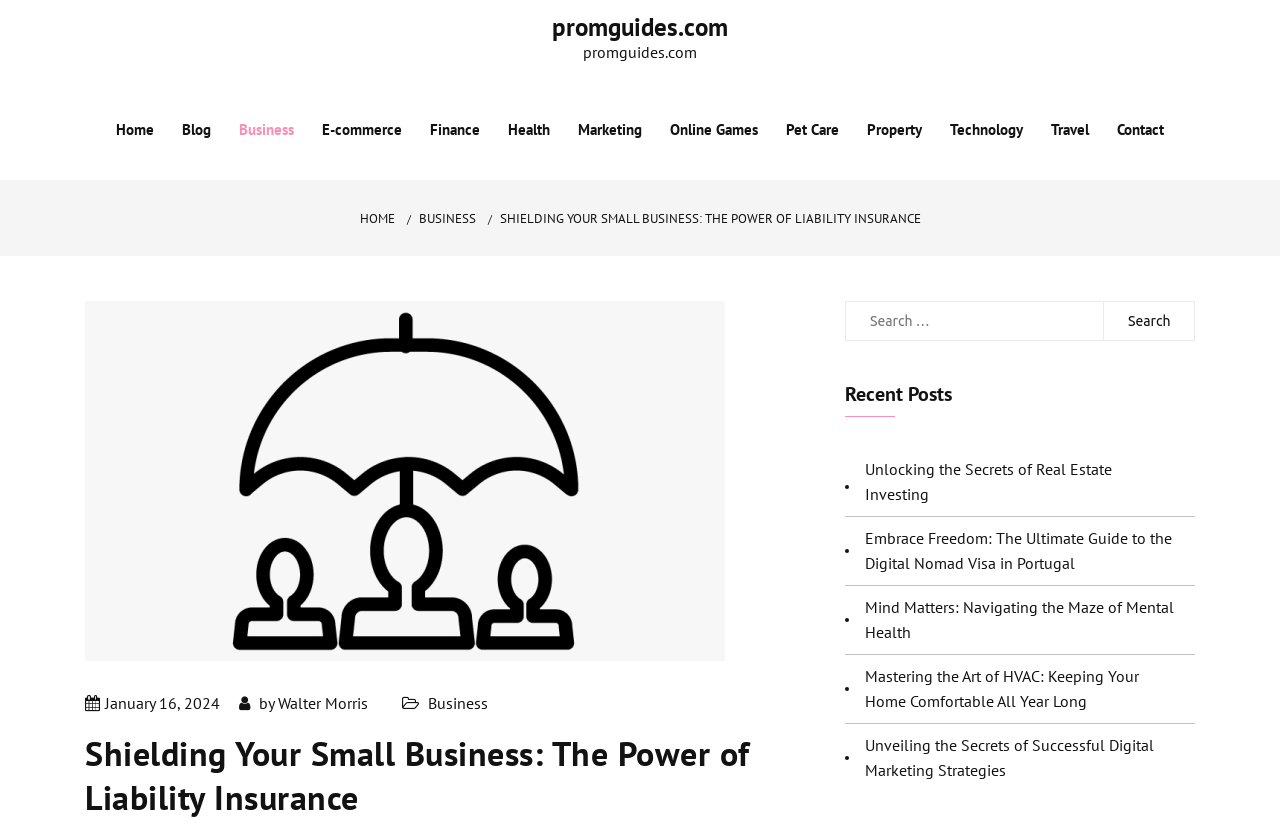Find the bounding box of the UI element described as: "Walter Morris". The bounding box coordinates should be given as four float values between 0 and 1, i.e., [left, top, right, bottom].

[0.217, 0.843, 0.288, 0.867]